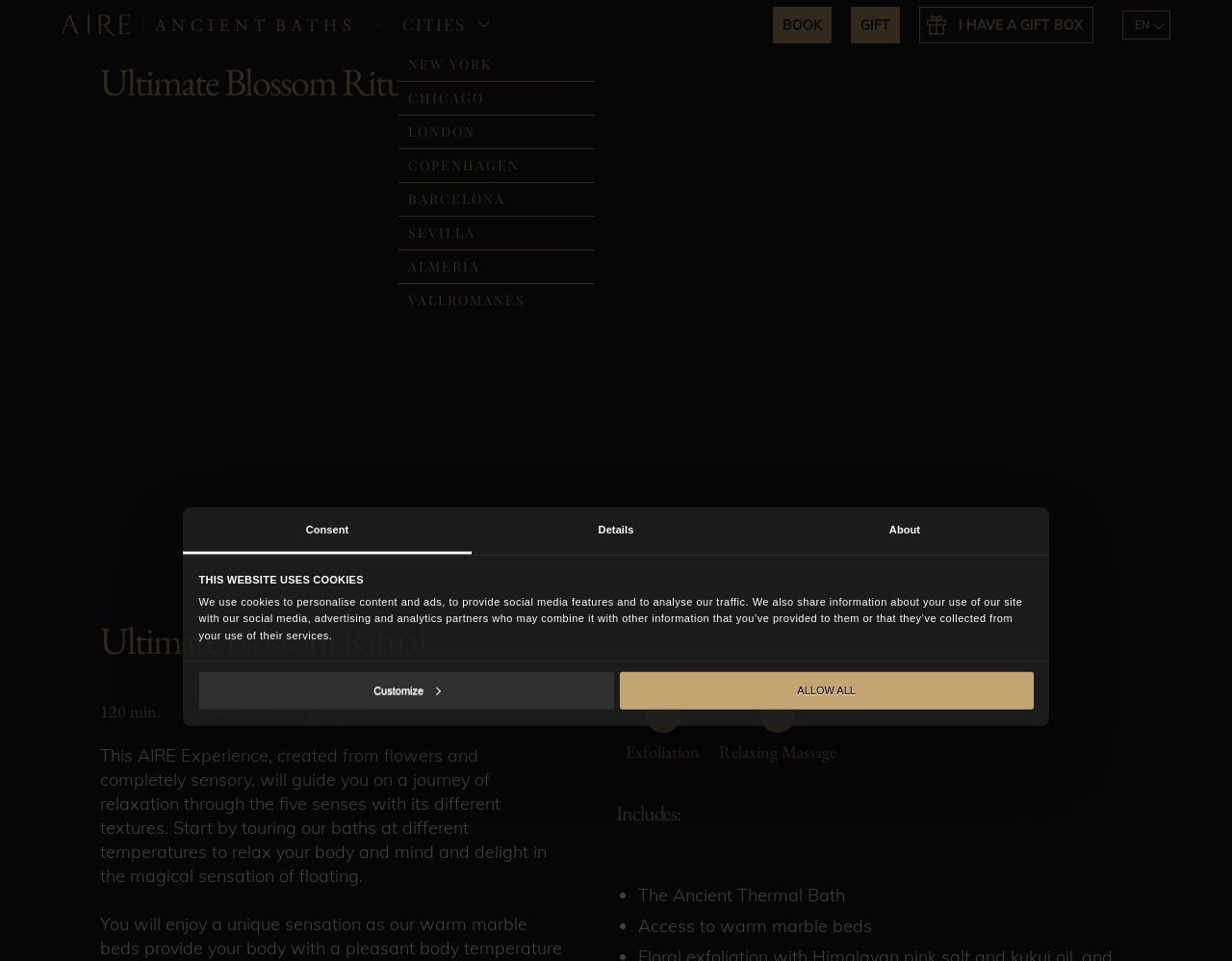Identify the bounding box coordinates for the UI element described by the following text: "alt="Logo Aire Ancient Baths"". Provide the coordinates as four float numbers between 0 and 1, in the format [left, top, right, bottom].

[0.05, 0.019, 0.284, 0.035]